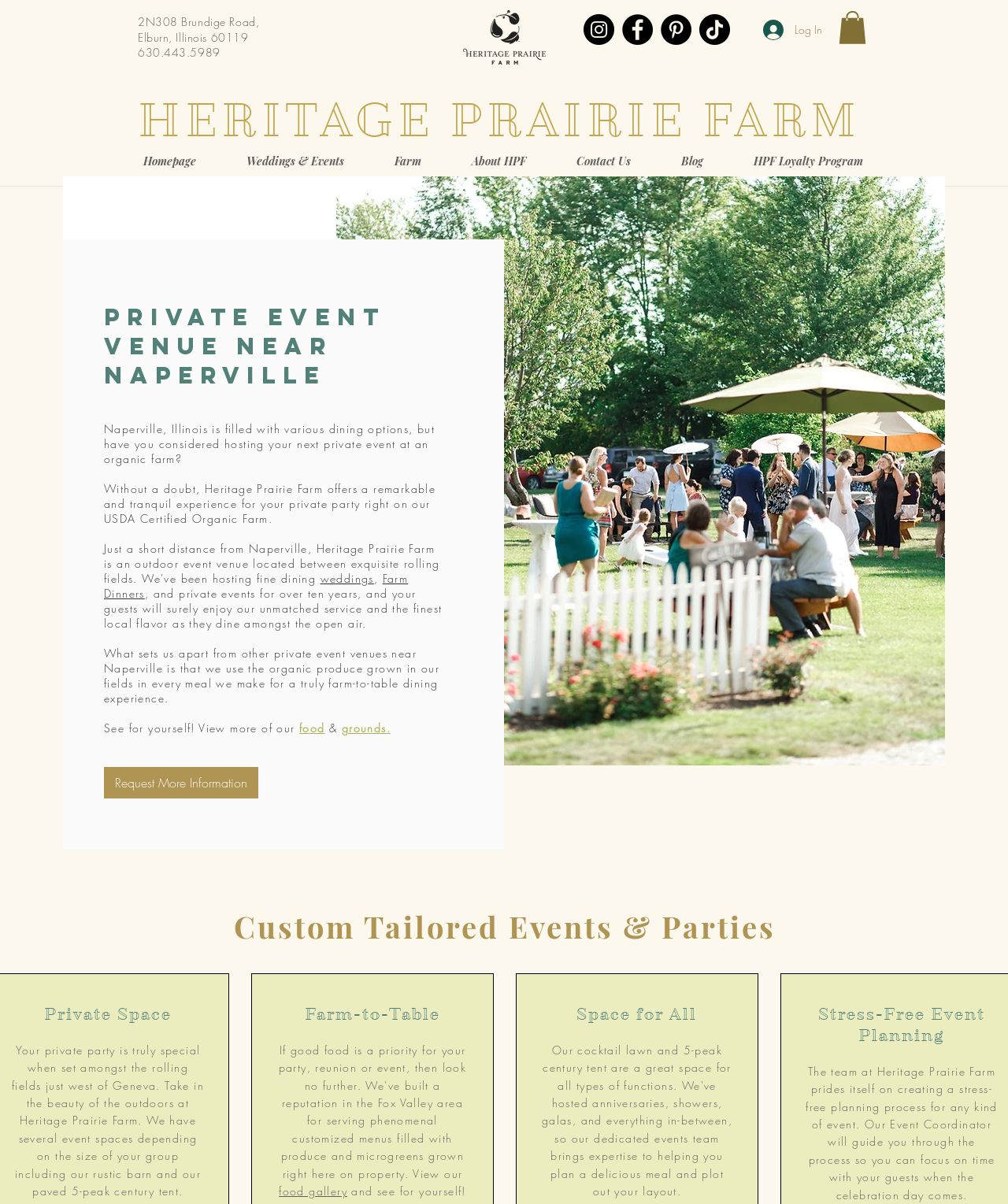Offer a detailed account of what is visible on the webpage.

This webpage is about Heritage Prairie Farm, a private event venue near Naperville, Illinois. At the top left corner, there is the farm's address, phone number, and a logo. On the top right corner, there are social media links, including Instagram, Facebook, Pinterest, and TikTok, along with a login button. 

Below the top section, there is a navigation menu with links to the homepage, weddings and events, farm, about HPF, contact us, blog, and HPF loyalty program. 

The main content of the webpage is divided into sections. The first section has a heading "Private Event Venue near Naperville" and describes the benefits of hosting a private event at an organic farm. There are links to "weddings" and "Farm Dinners" within the text. 

The second section has a heading "Custom Tailored Events & Parties" and describes the farm's ability to provide a unique and tranquil experience for private parties. 

The third section is divided into three columns, each with a heading: "Private Space", "Farm-to-Table", and "Space for All". The "Private Space" column describes the farm's event spaces, including a rustic barn and a paved 5-peak century tent. The "Farm-to-Table" column highlights the farm's use of organic produce in its meals and has a link to a "food gallery". The "Space for All" column is not fully described, but it seems to be about the farm's ability to accommodate events of various sizes. 

The final section has a heading "Stress-Free Event Planning" and describes the farm's event planning process, which is guided by an Event Coordinator to ensure a stress-free experience for the host.